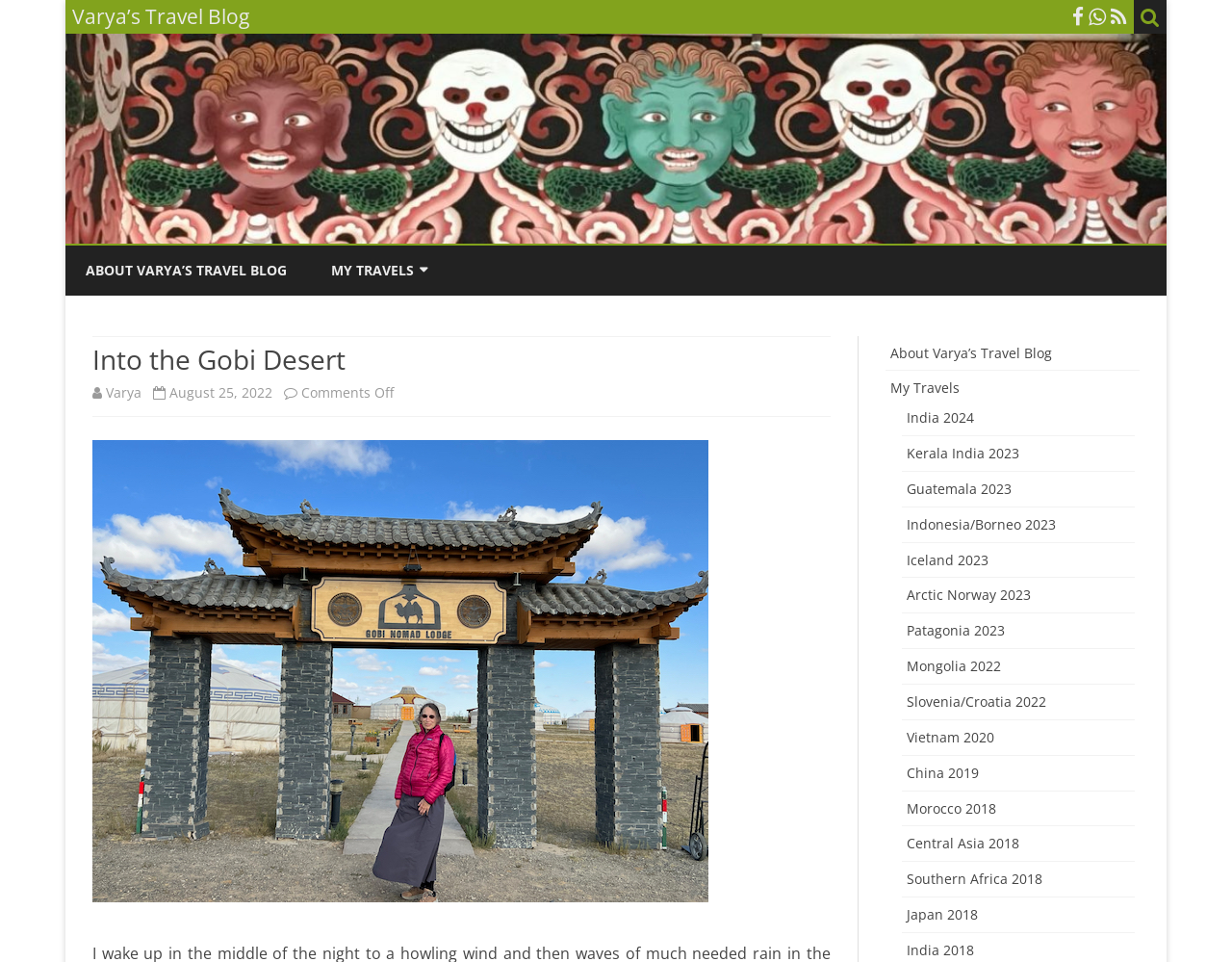For the following element description, predict the bounding box coordinates in the format (top-left x, top-left y, bottom-right x, bottom-right y). All values should be floating point numbers between 0 and 1. Description: Patagonia 2023

[0.269, 0.553, 0.425, 0.594]